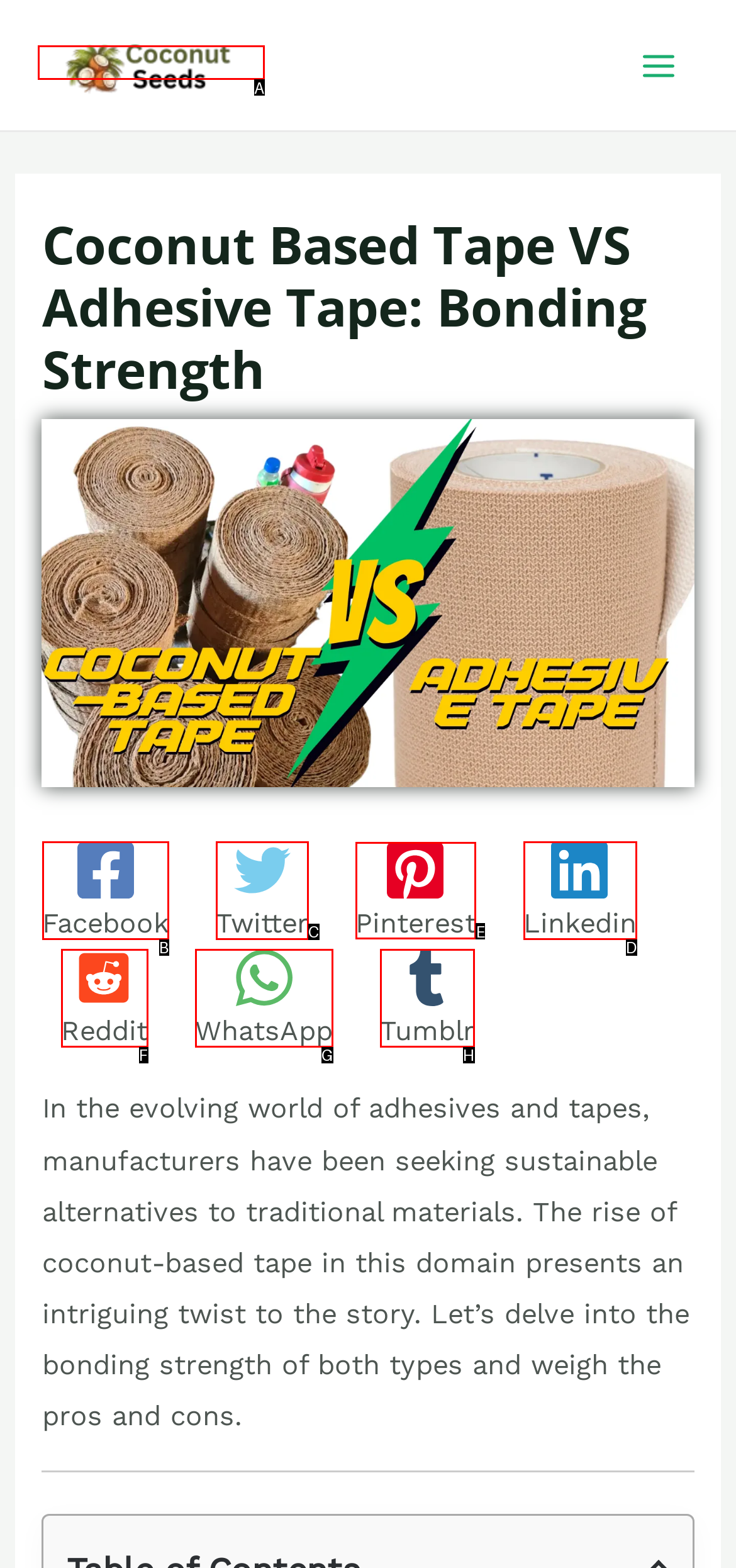Select the HTML element to finish the task: Click the Pinterest link Reply with the letter of the correct option.

E